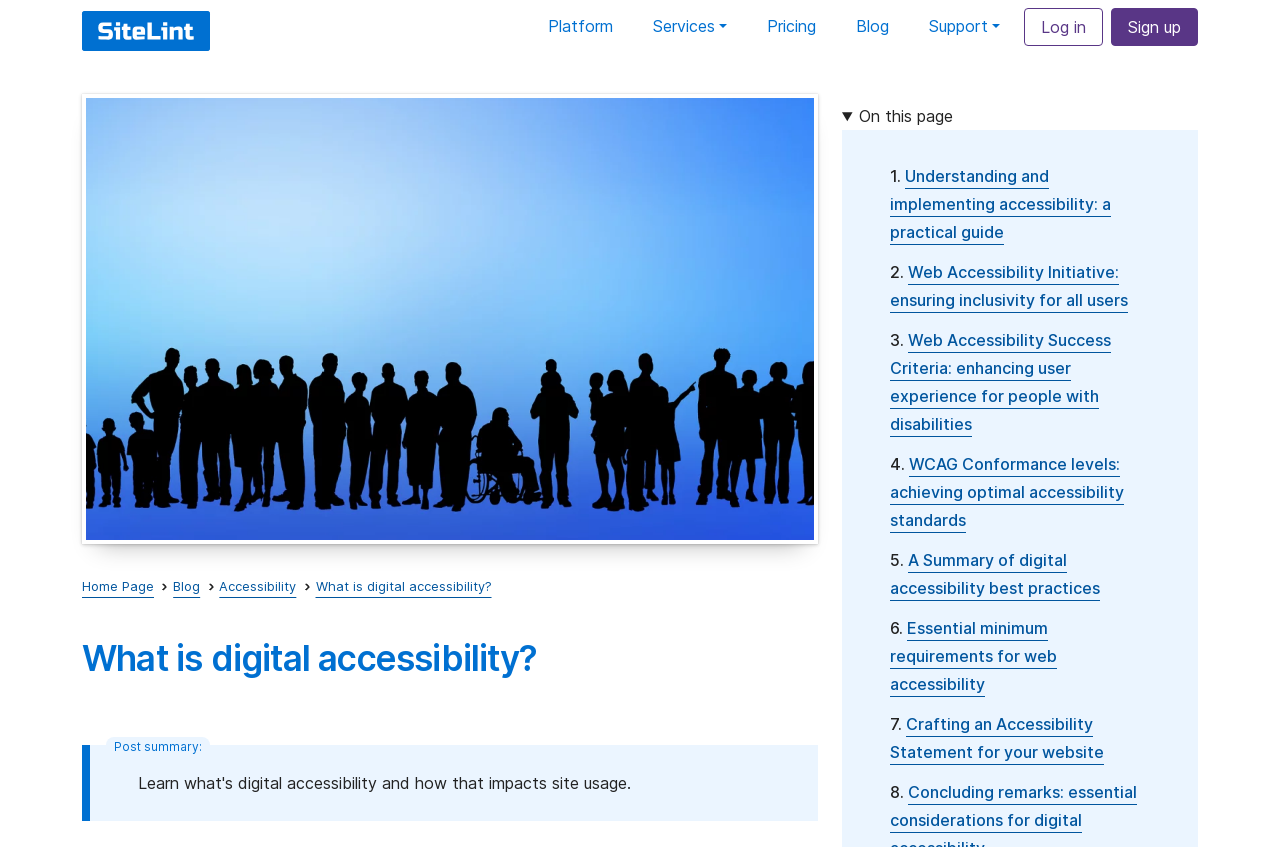From the given element description: "Services", find the bounding box for the UI element. Provide the coordinates as four float numbers between 0 and 1, in the order [left, top, right, bottom].

[0.498, 0.009, 0.58, 0.052]